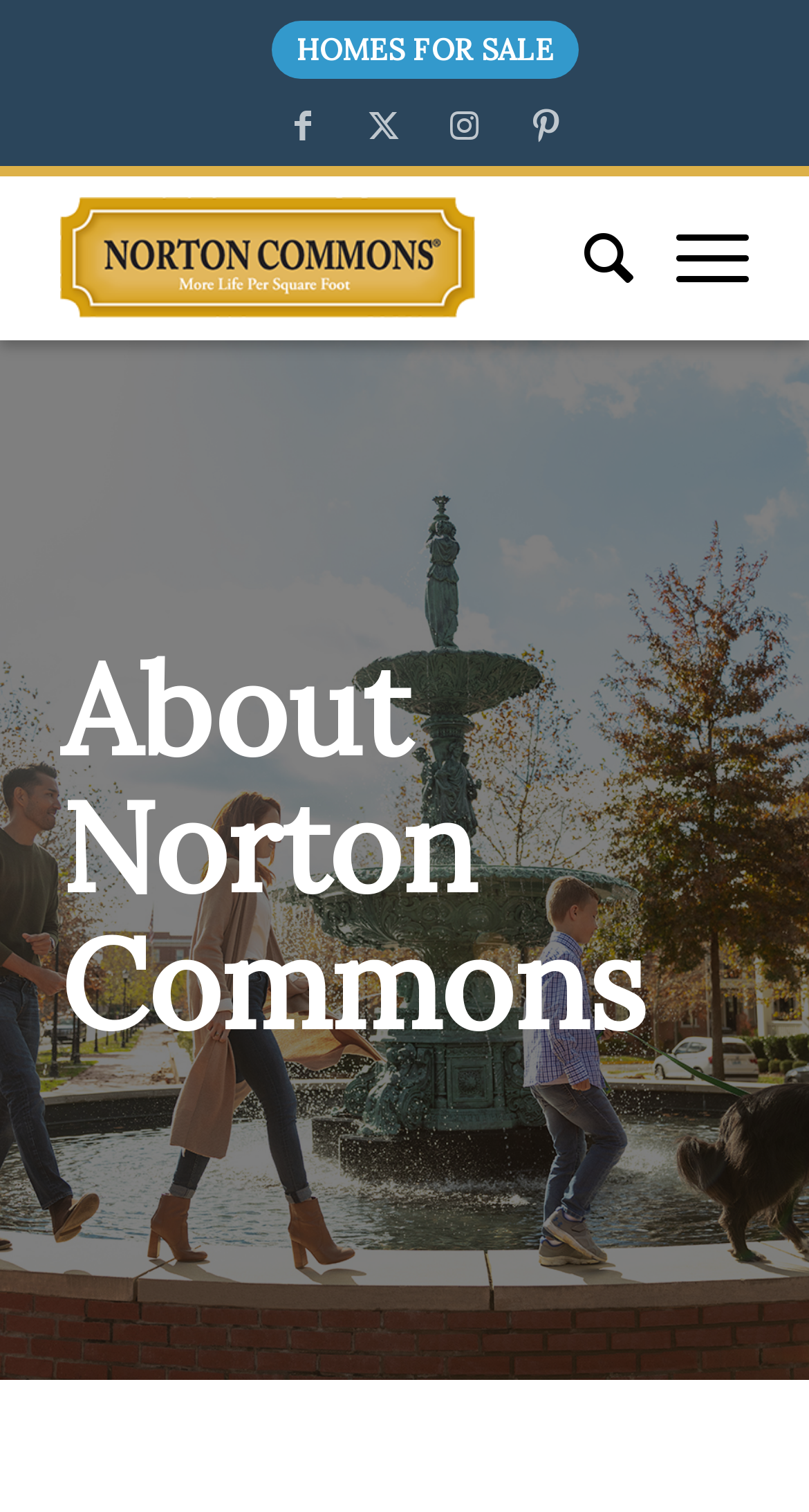Locate the bounding box coordinates of the clickable area to execute the instruction: "Explore homes for sale". Provide the coordinates as four float numbers between 0 and 1, represented as [left, top, right, bottom].

[0.336, 0.014, 0.715, 0.052]